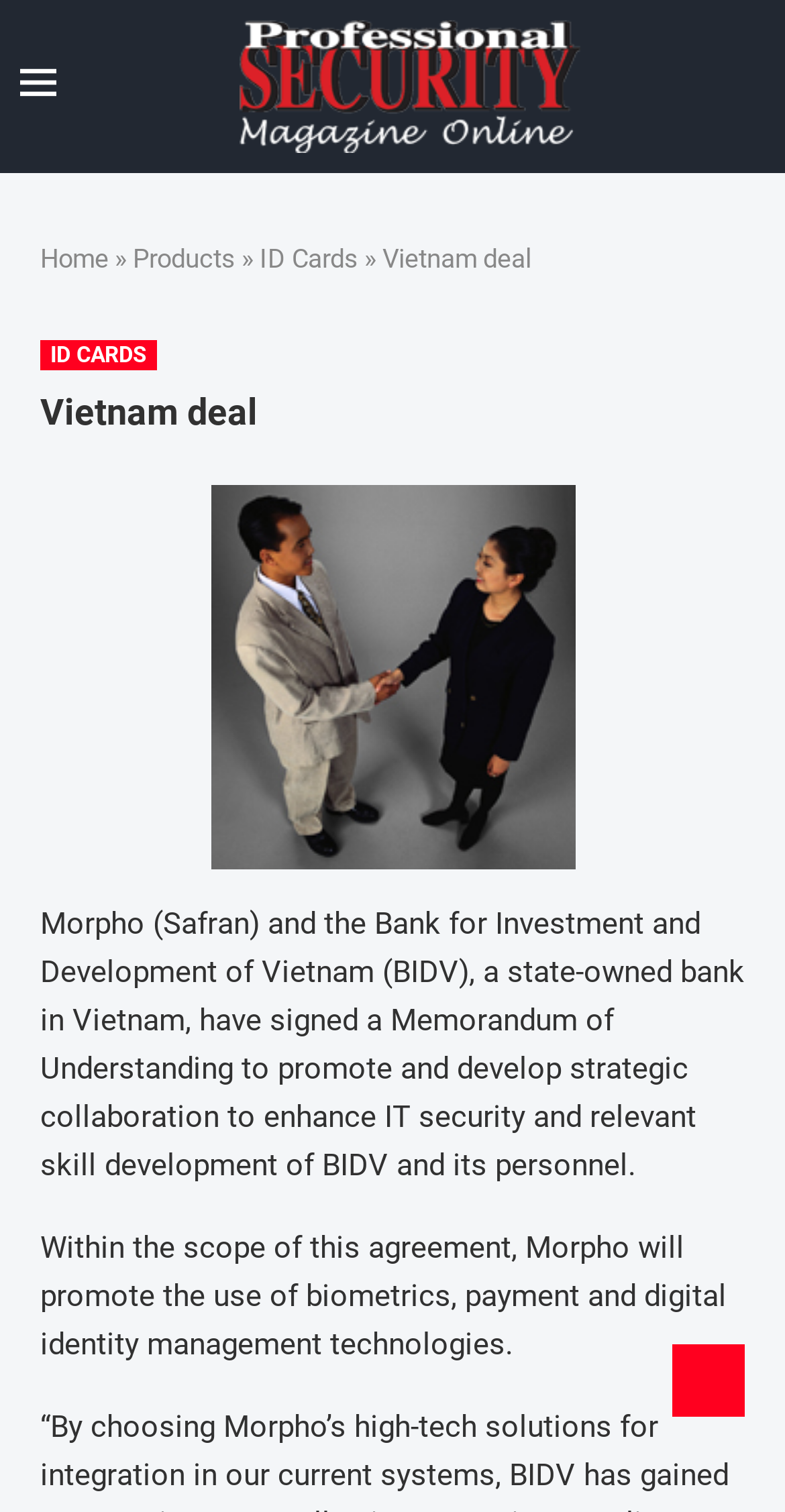Provide a one-word or brief phrase answer to the question:
What technology is promoted by Morpho?

Biometrics